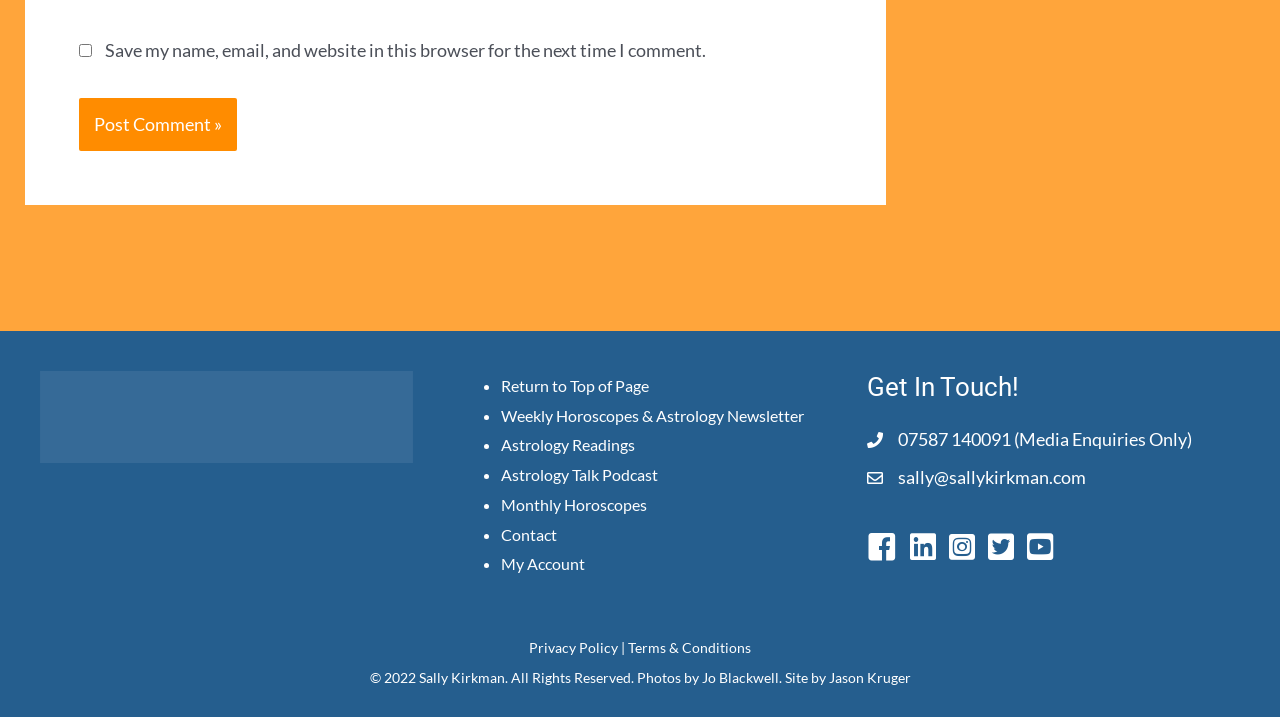What is the contact email address?
Please look at the screenshot and answer using one word or phrase.

sally@sallykirkman.com